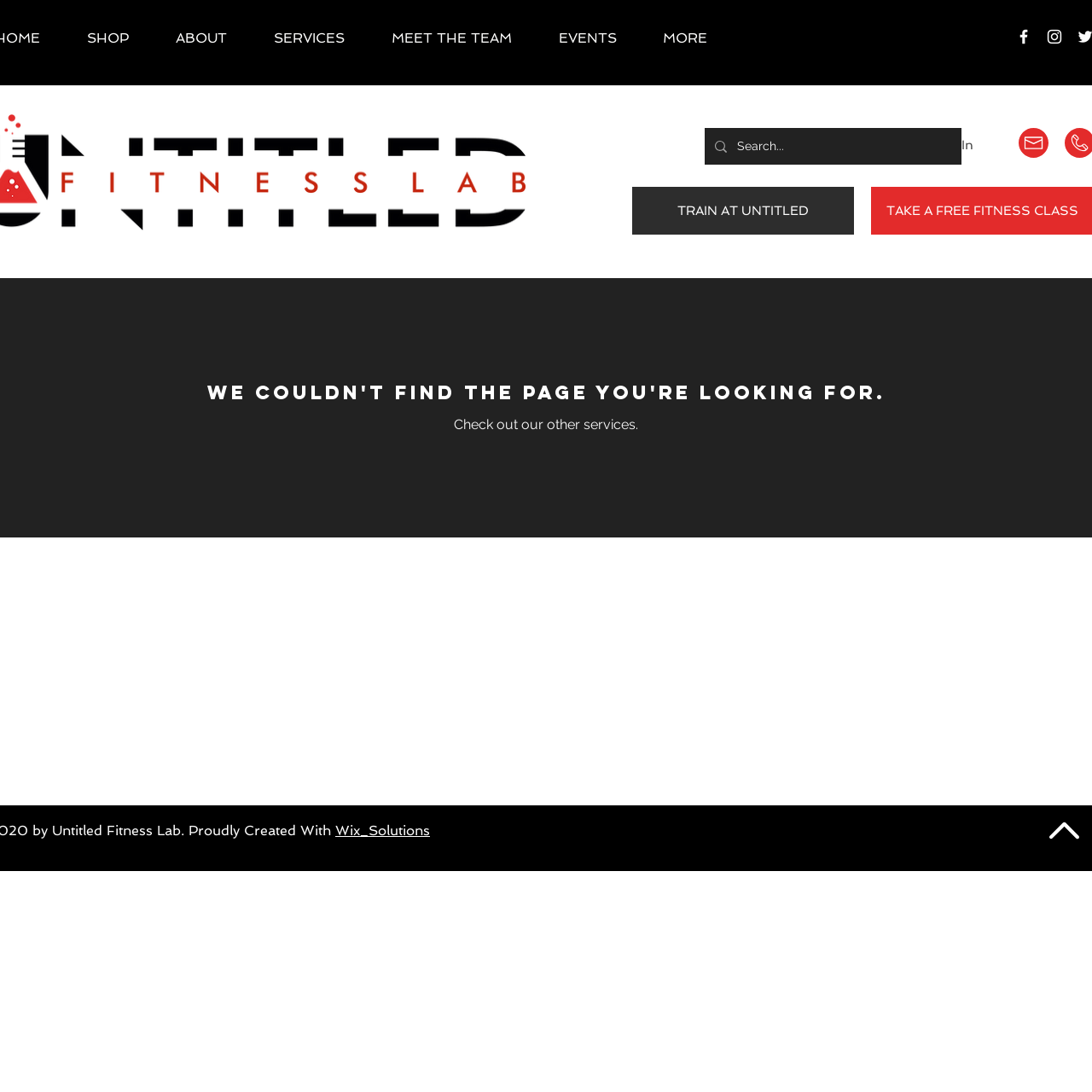Respond concisely with one word or phrase to the following query:
How many social media links are at the top right corner?

2